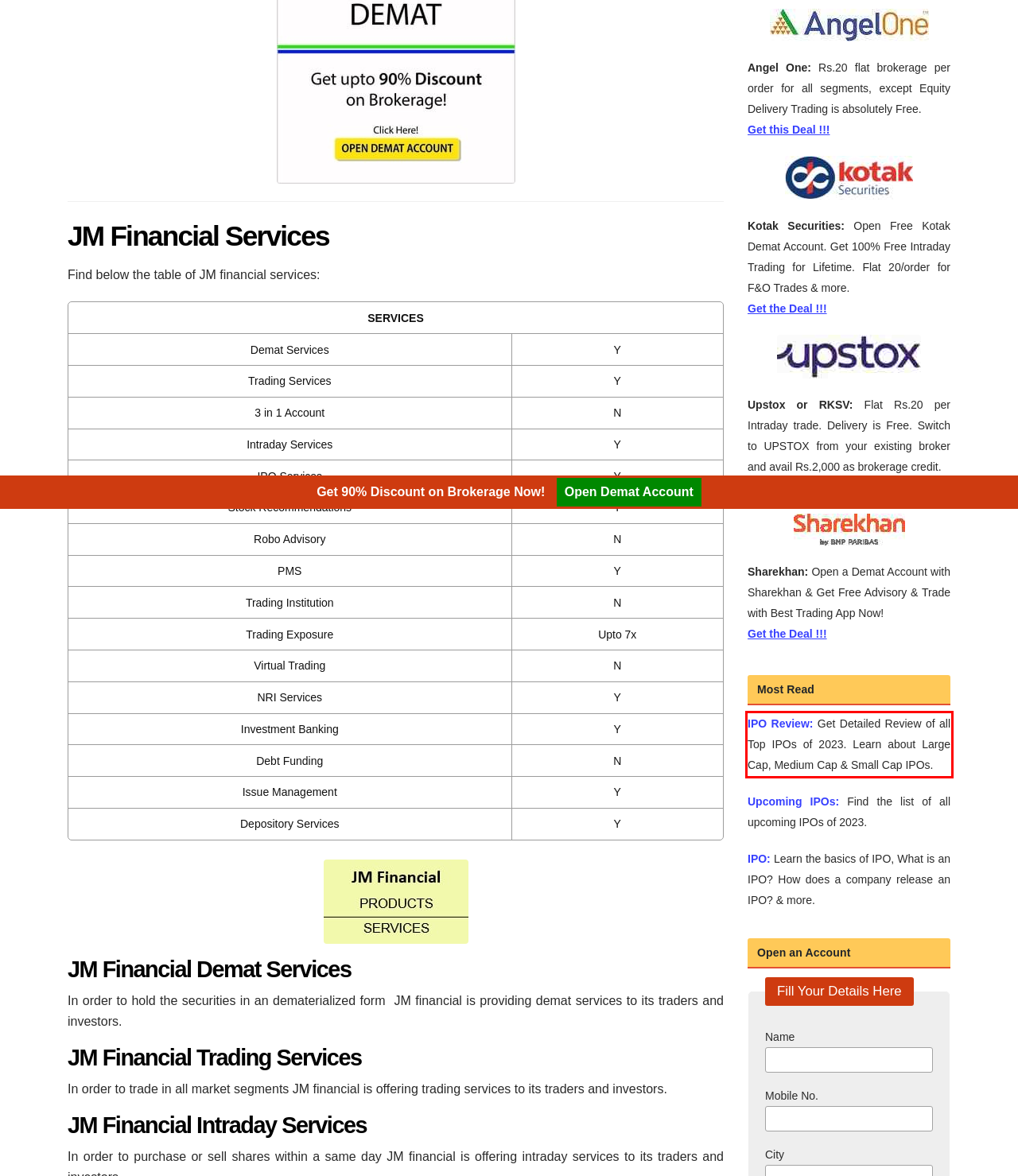With the provided screenshot of a webpage, locate the red bounding box and perform OCR to extract the text content inside it.

IPO Review: Get Detailed Review of all Top IPOs of 2023. Learn about Large Cap, Medium Cap & Small Cap IPOs.